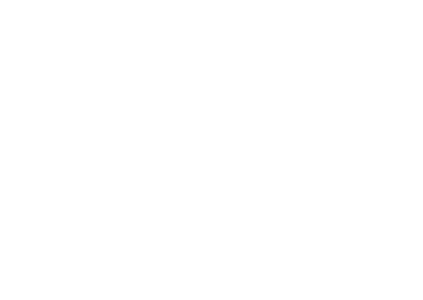What is the purpose of the SemyColon Music Player?
Please answer the question with as much detail and depth as you can.

The caption describes the SemyColon Music Player as an application designed for music playback, suggesting that its primary purpose is to play music on Android devices.